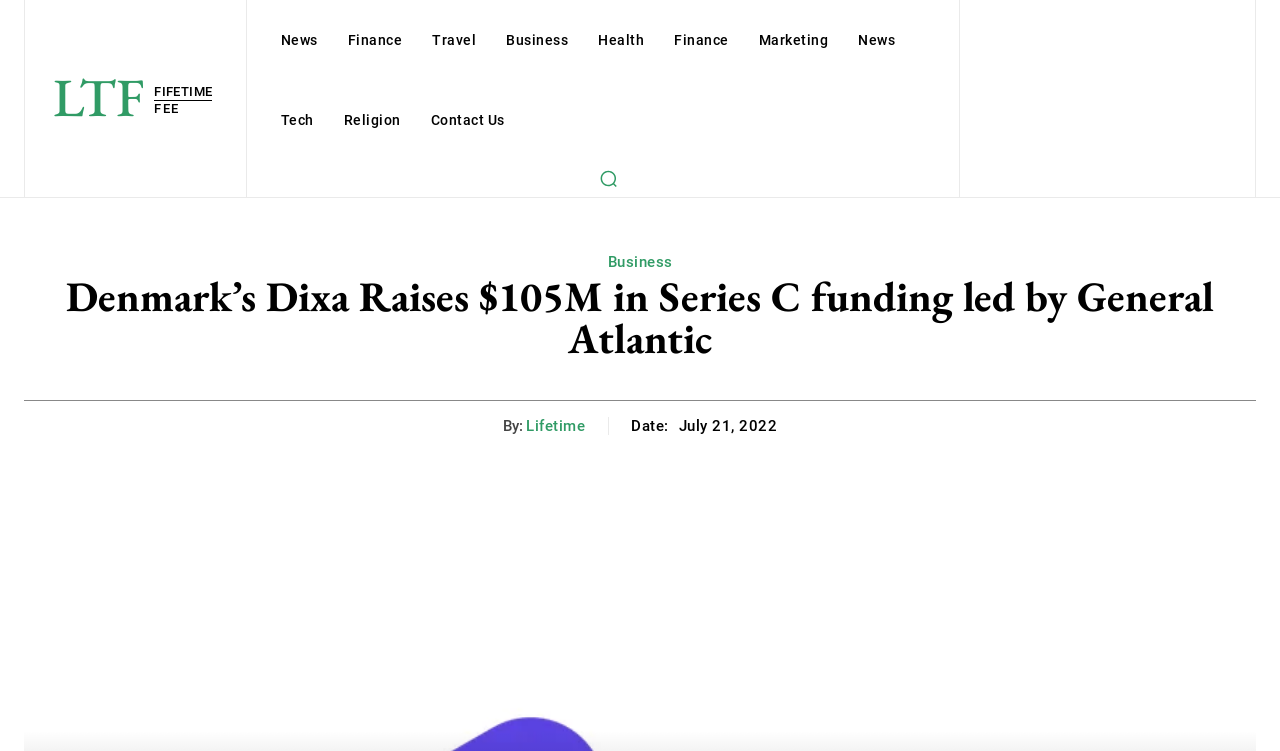Provide your answer in a single word or phrase: 
What is the amount of funding raised by Dixa?

$105M